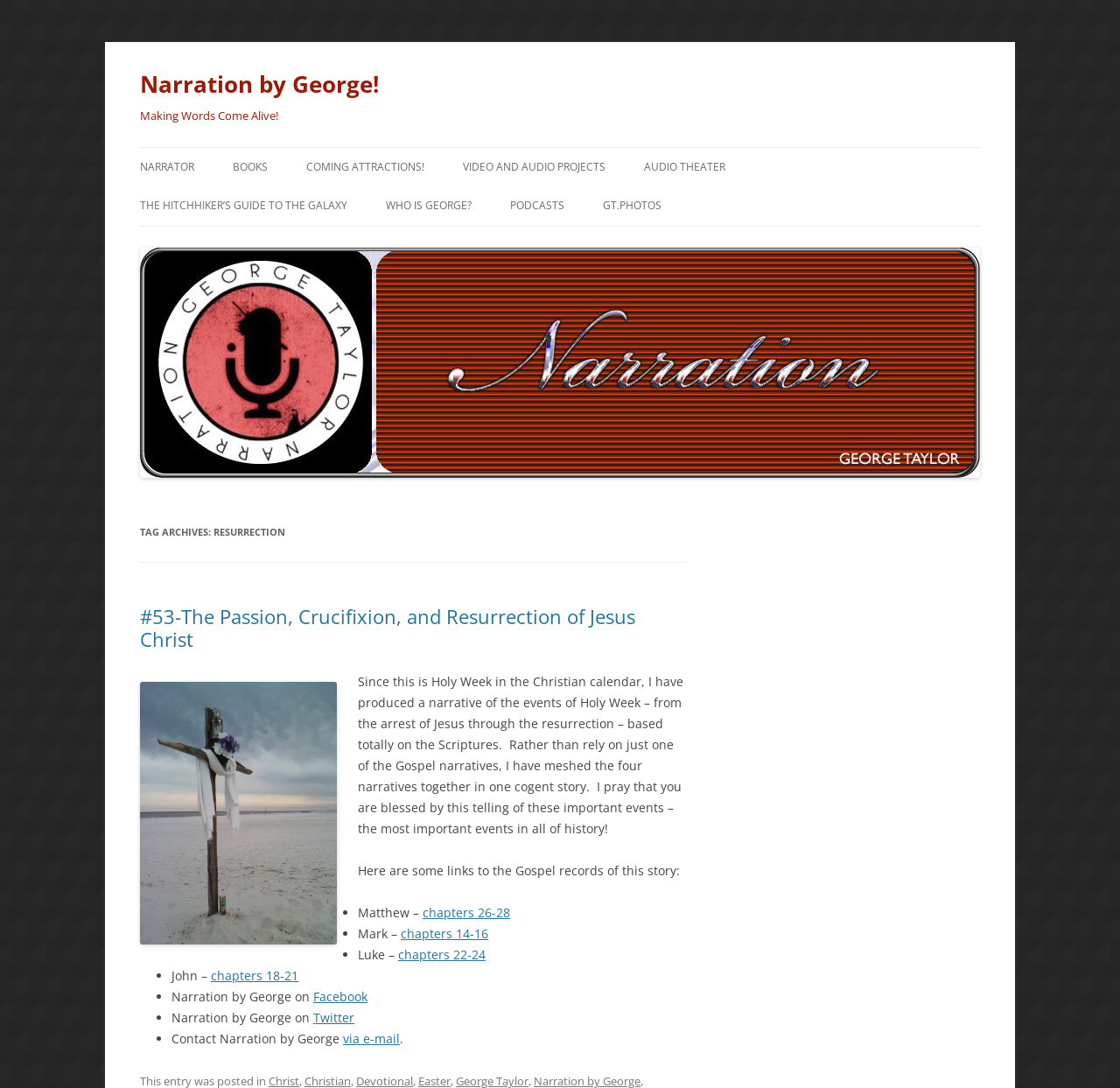From the element description: "Video and Audio Projects", extract the bounding box coordinates of the UI element. The coordinates should be expressed as four float numbers between 0 and 1, in the order [left, top, right, bottom].

[0.413, 0.136, 0.541, 0.172]